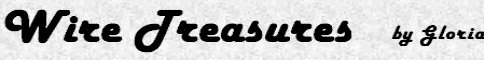Offer a detailed explanation of the image.

The image features the logo or title of "Wire Treasures by Gloria," showcasing an elegant and artistic font that reflects the unique handmade jewelry associated with this brand. The style suggests a focus on artisanal craftsmanship, indicating the brand specializes in wire-wrapped jewelry pieces, particularly notable for their intricate designs and use of quality materials. This specific logo evokes a sense of creativity and personal touch, appealing to those interested in unique jewelry items.